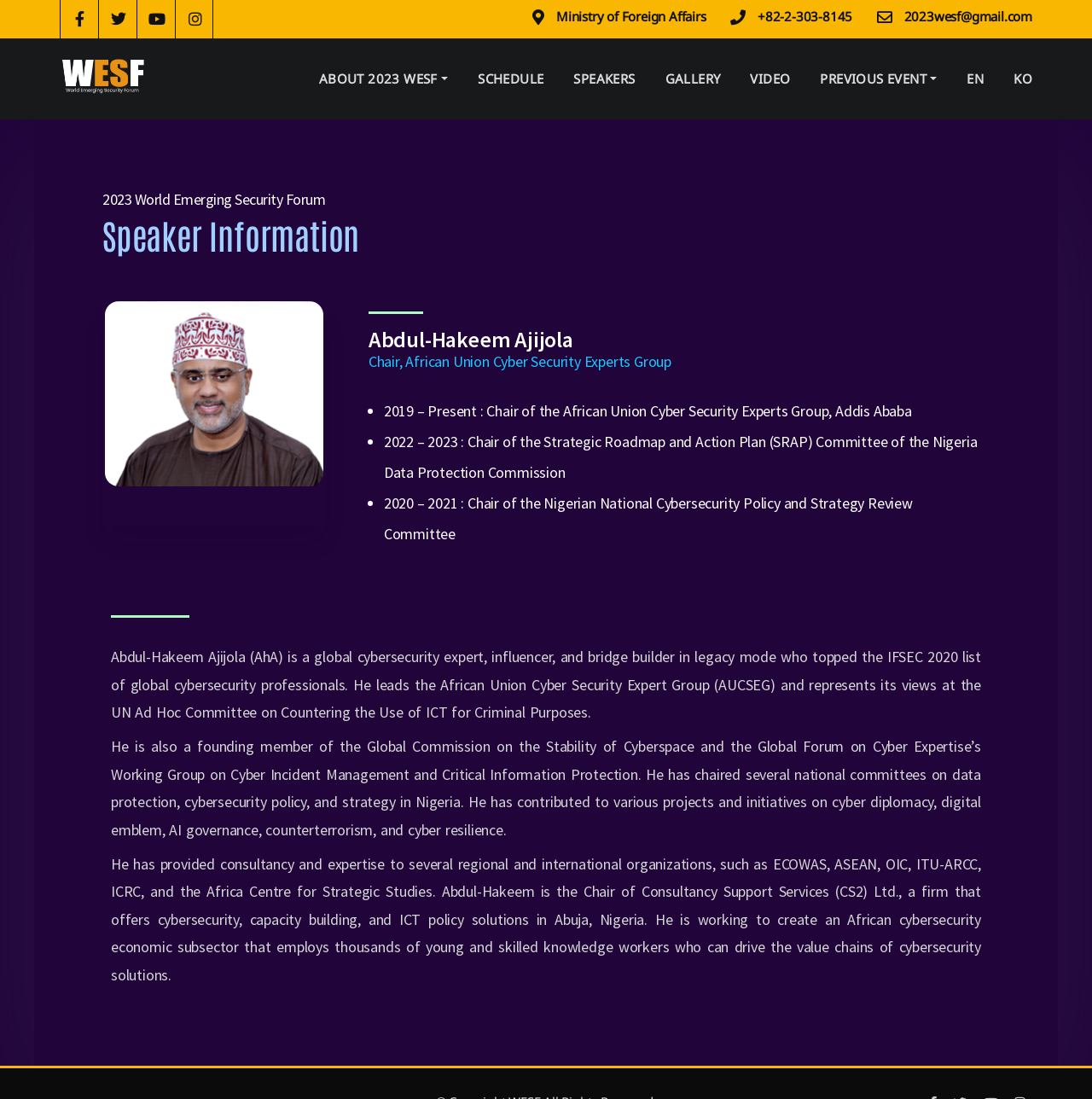Respond with a single word or phrase to the following question:
What is the email address provided on the webpage?

2023wesf@gmail.com